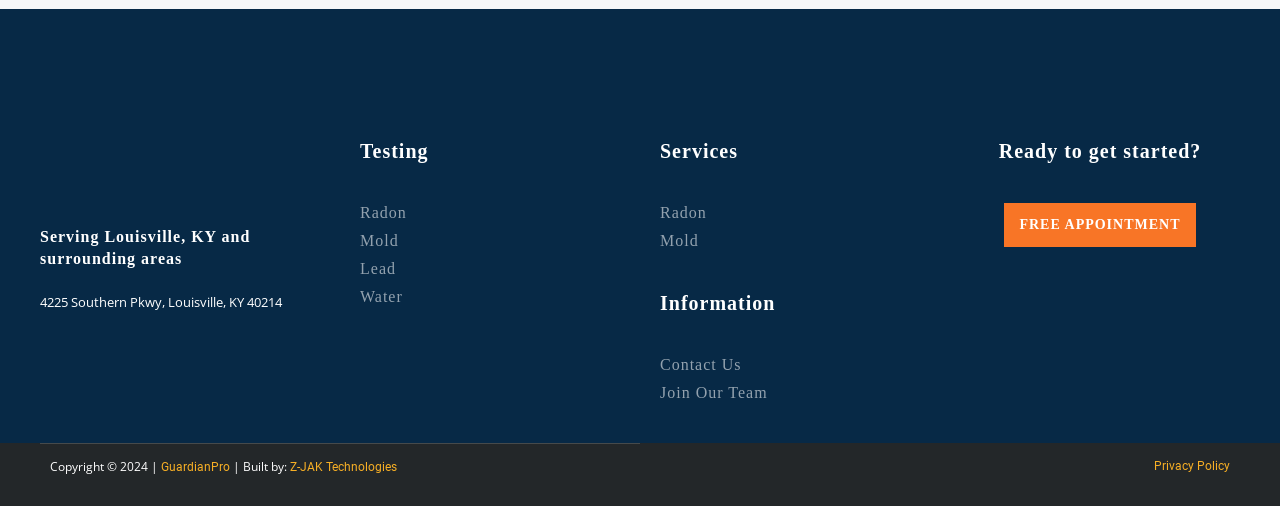Identify the bounding box of the UI element that matches this description: "Water".

[0.281, 0.568, 0.5, 0.608]